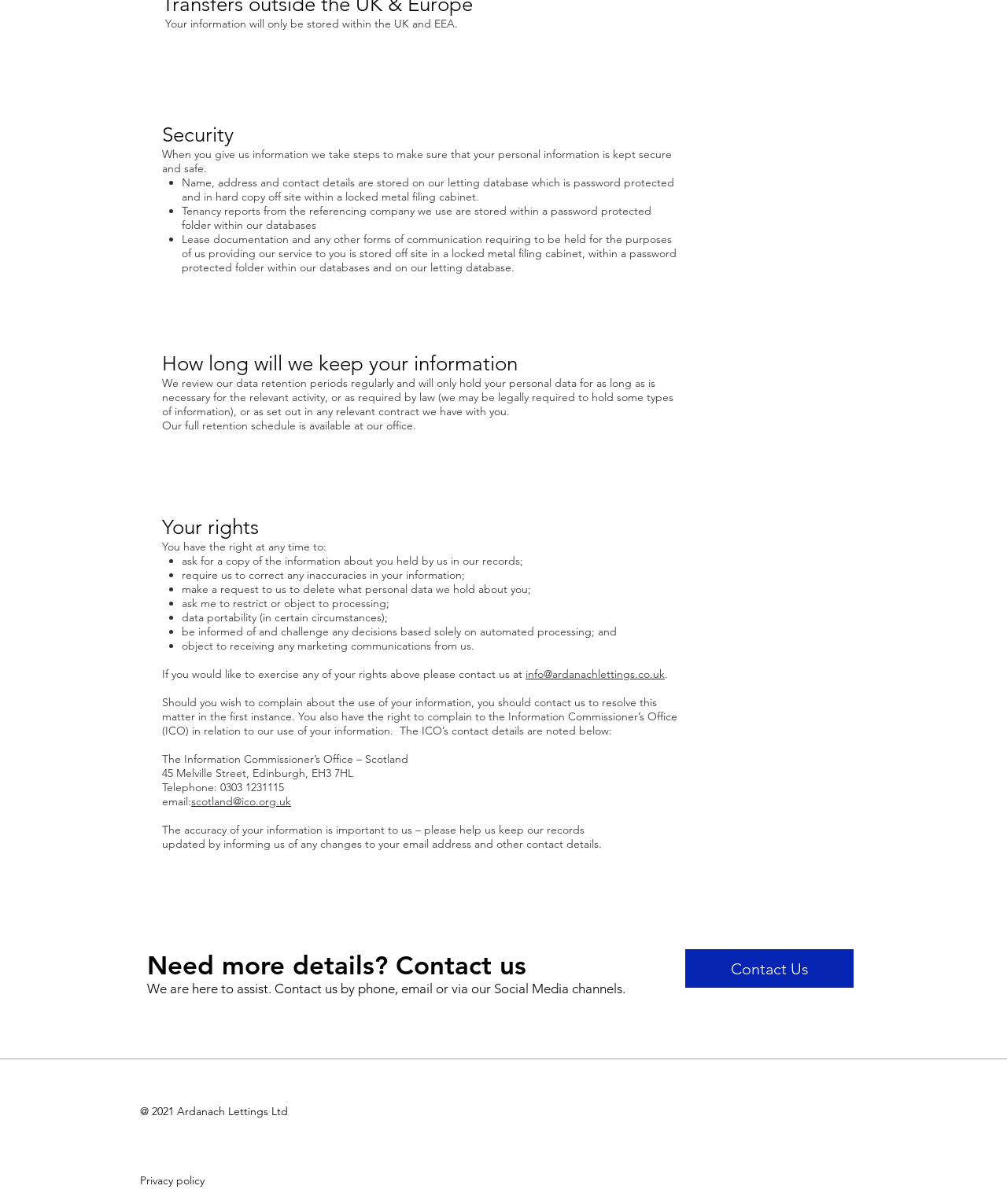Provide a single word or phrase answer to the question: 
What is the purpose of storing personal information?

To provide service